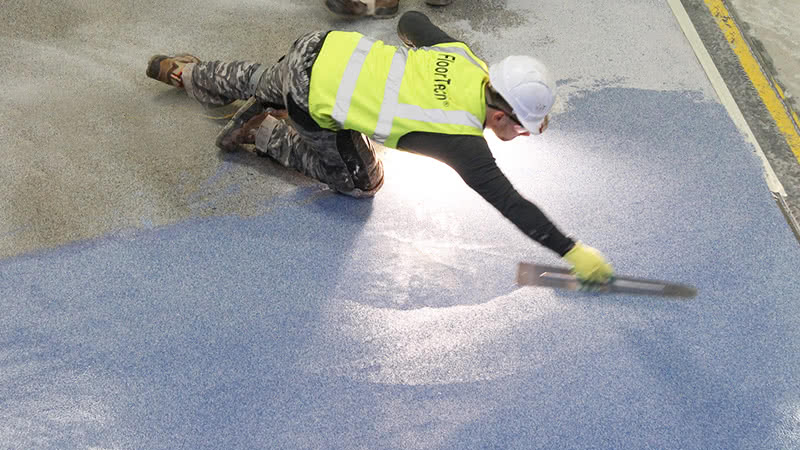What is the worker using to spread the material?
Based on the content of the image, thoroughly explain and answer the question.

The worker is using a trowel to spread the anti-static flooring solution evenly, demonstrating the attention to detail required in this installation process to ensure the effectiveness and longevity of the flooring.